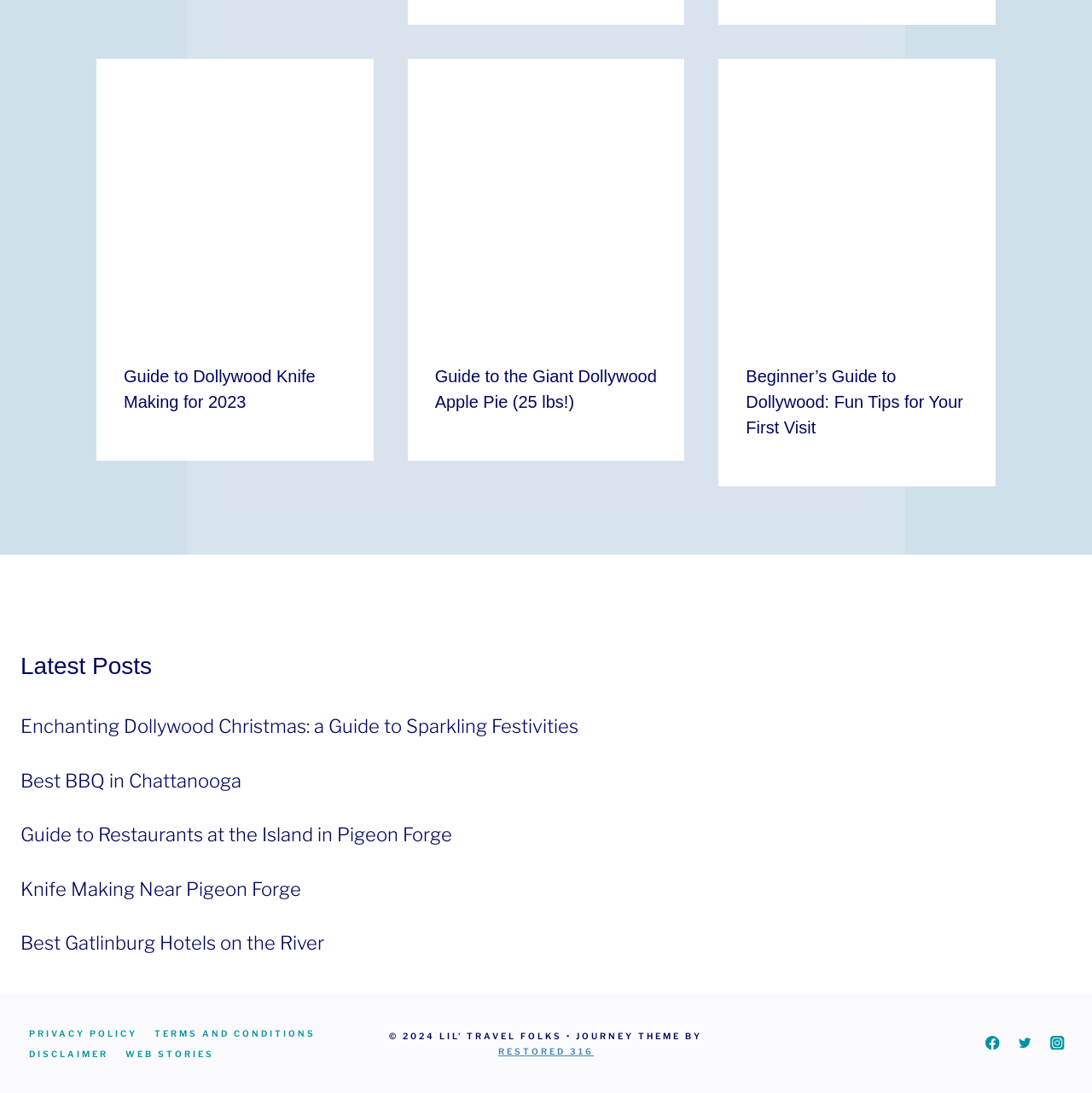Pinpoint the bounding box coordinates of the clickable area necessary to execute the following instruction: "Click on the 'Home' link". The coordinates should be given as four float numbers between 0 and 1, namely [left, top, right, bottom].

None